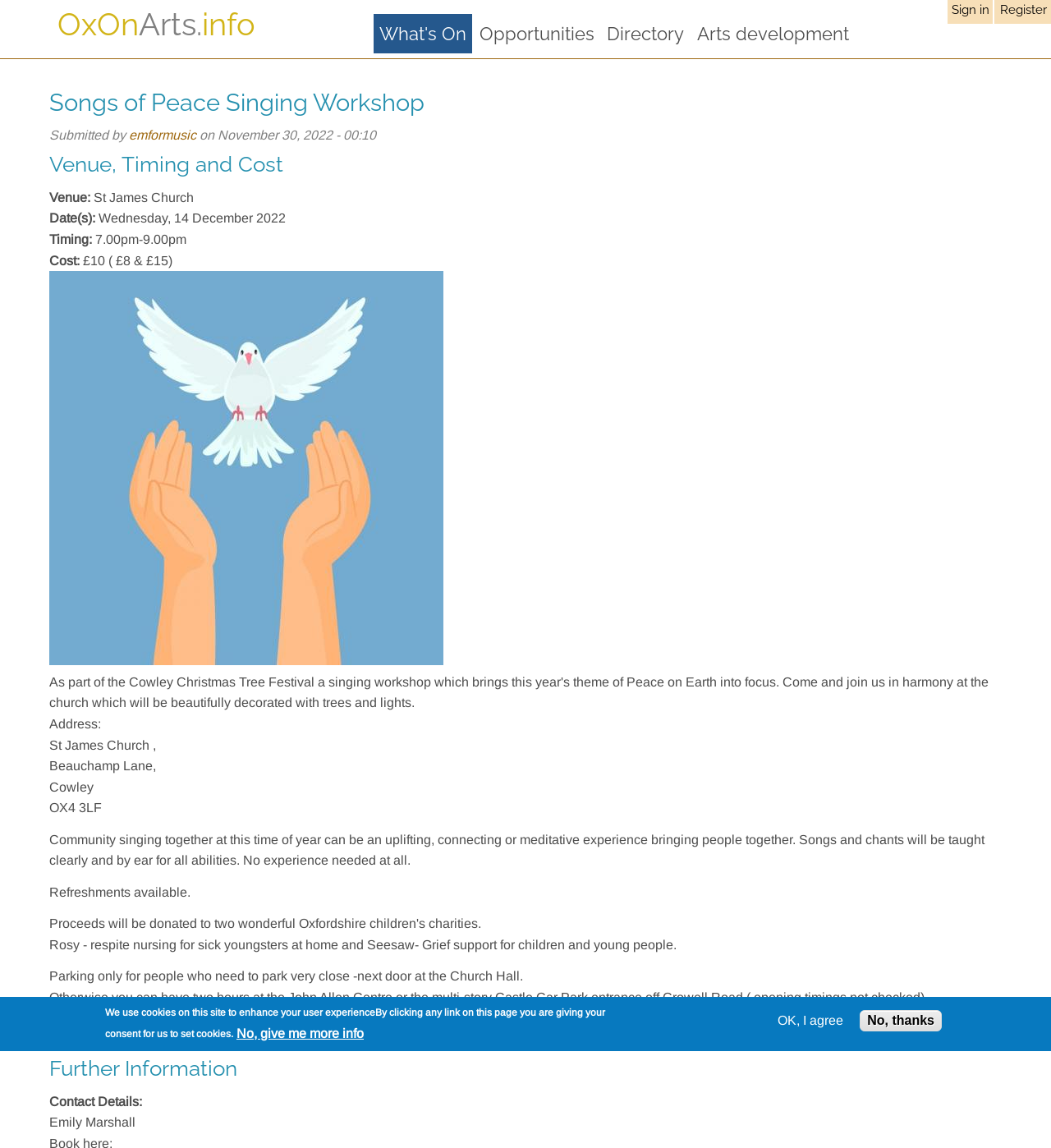What is the cost of the singing workshop?
Please provide an in-depth and detailed response to the question.

The cost of the singing workshop can be found in the StaticText element with the text '£10 ( £8 & £15)' which is located under the 'Cost:' label, indicating that this is the price range of the event.